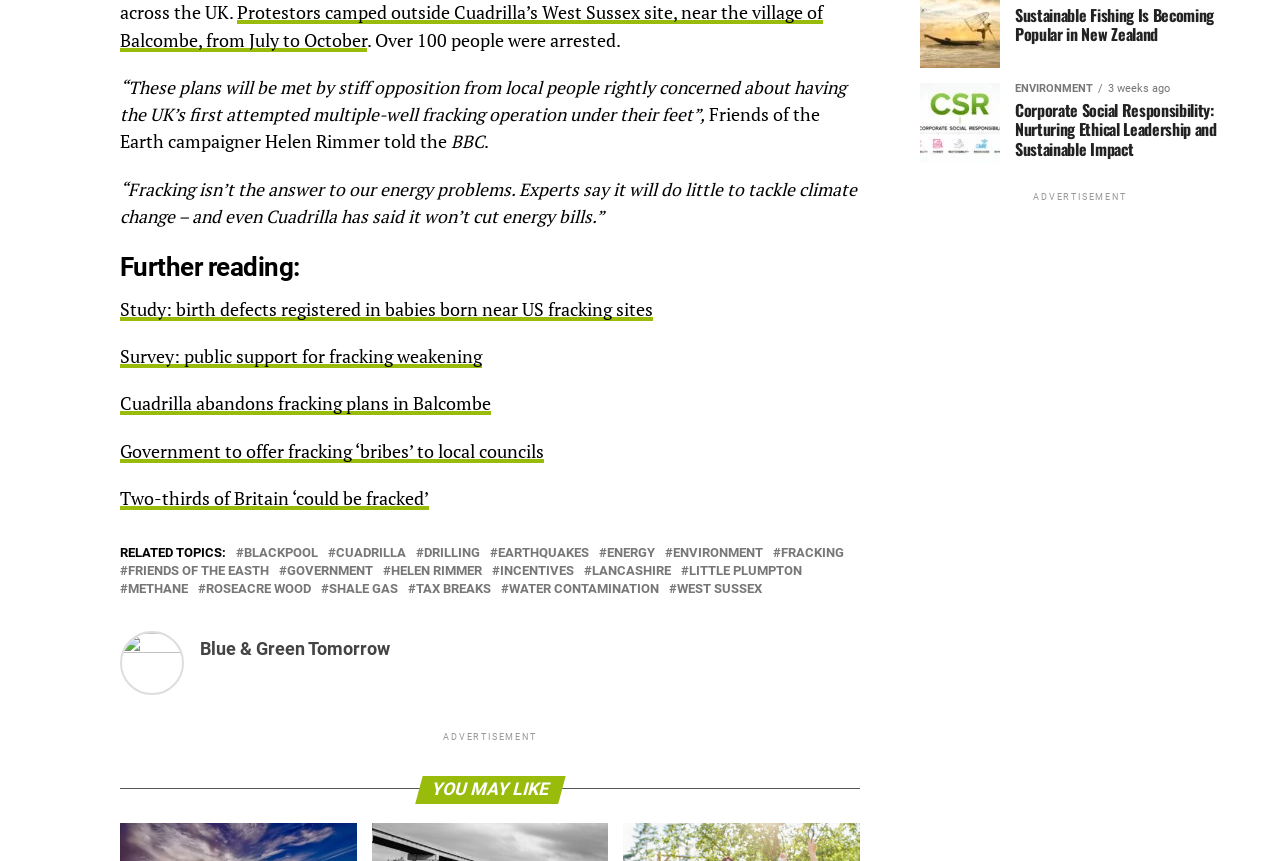Determine the bounding box coordinates for the region that must be clicked to execute the following instruction: "Check out the article on Government offering fracking ‘bribes’ to local councils".

[0.094, 0.511, 0.425, 0.537]